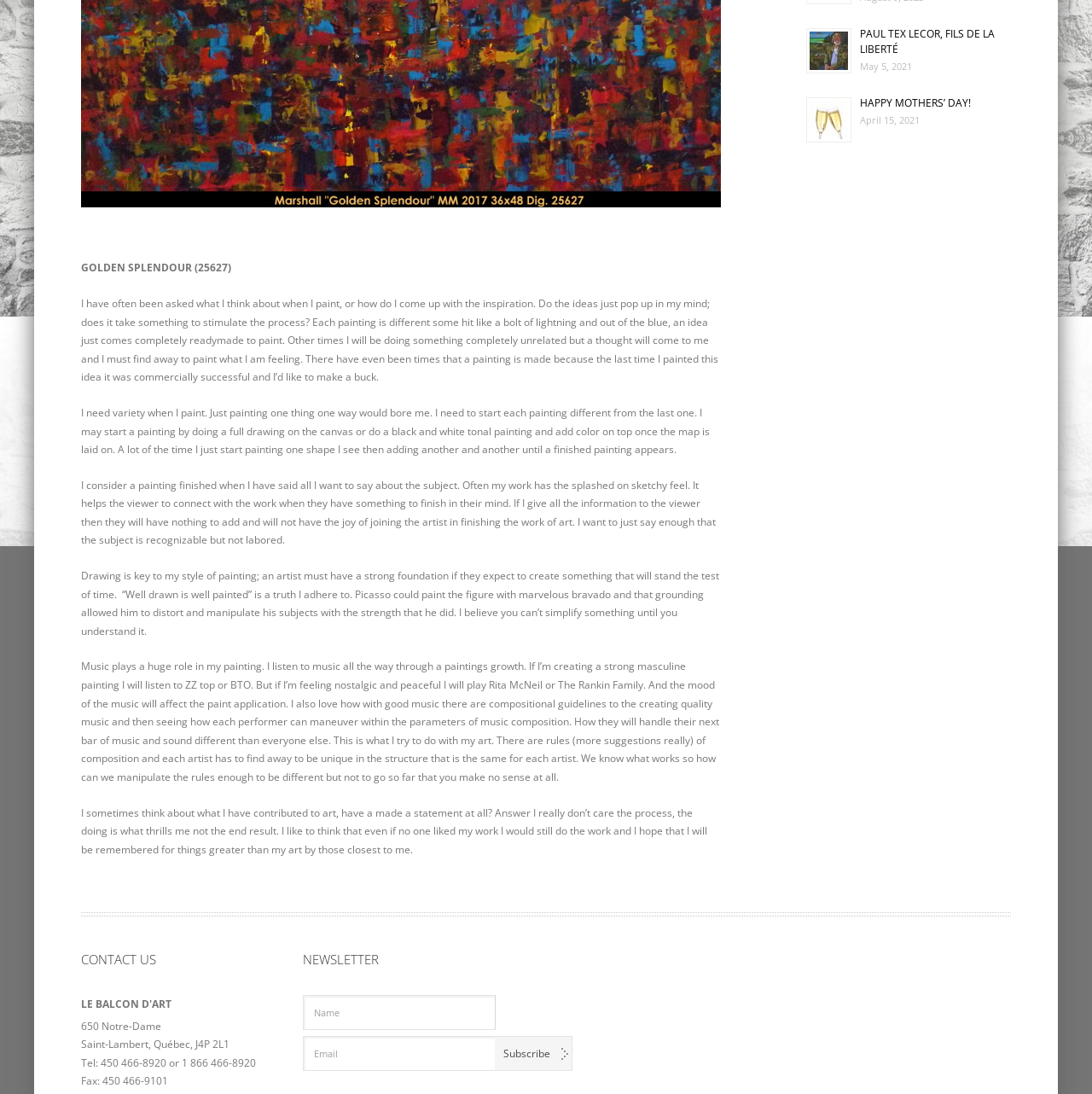From the element description: "Happy Mothers’ Day!", extract the bounding box coordinates of the UI element. The coordinates should be expressed as four float numbers between 0 and 1, in the order [left, top, right, bottom].

[0.788, 0.087, 0.889, 0.1]